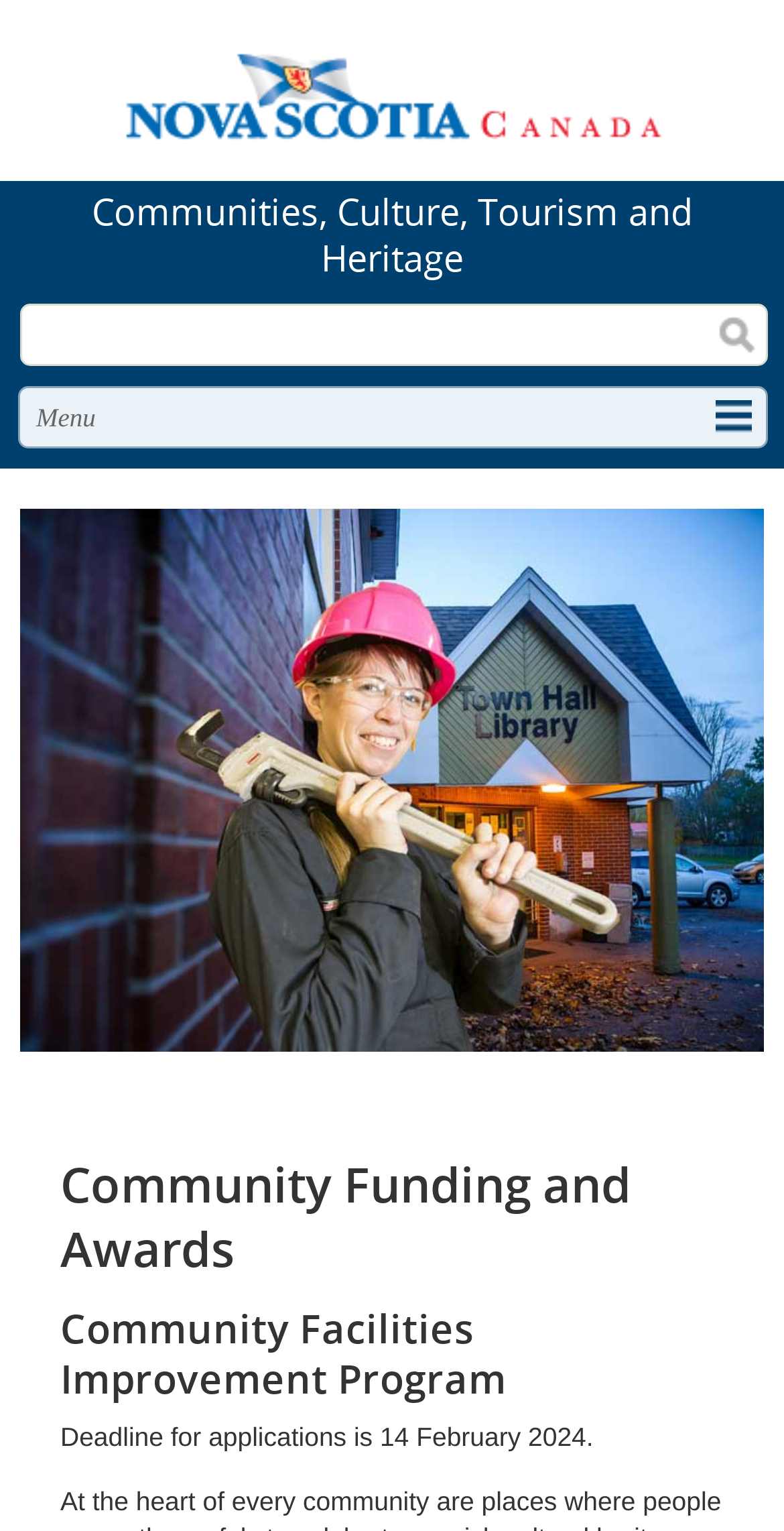Determine which piece of text is the heading of the webpage and provide it.

Community Funding and Awards